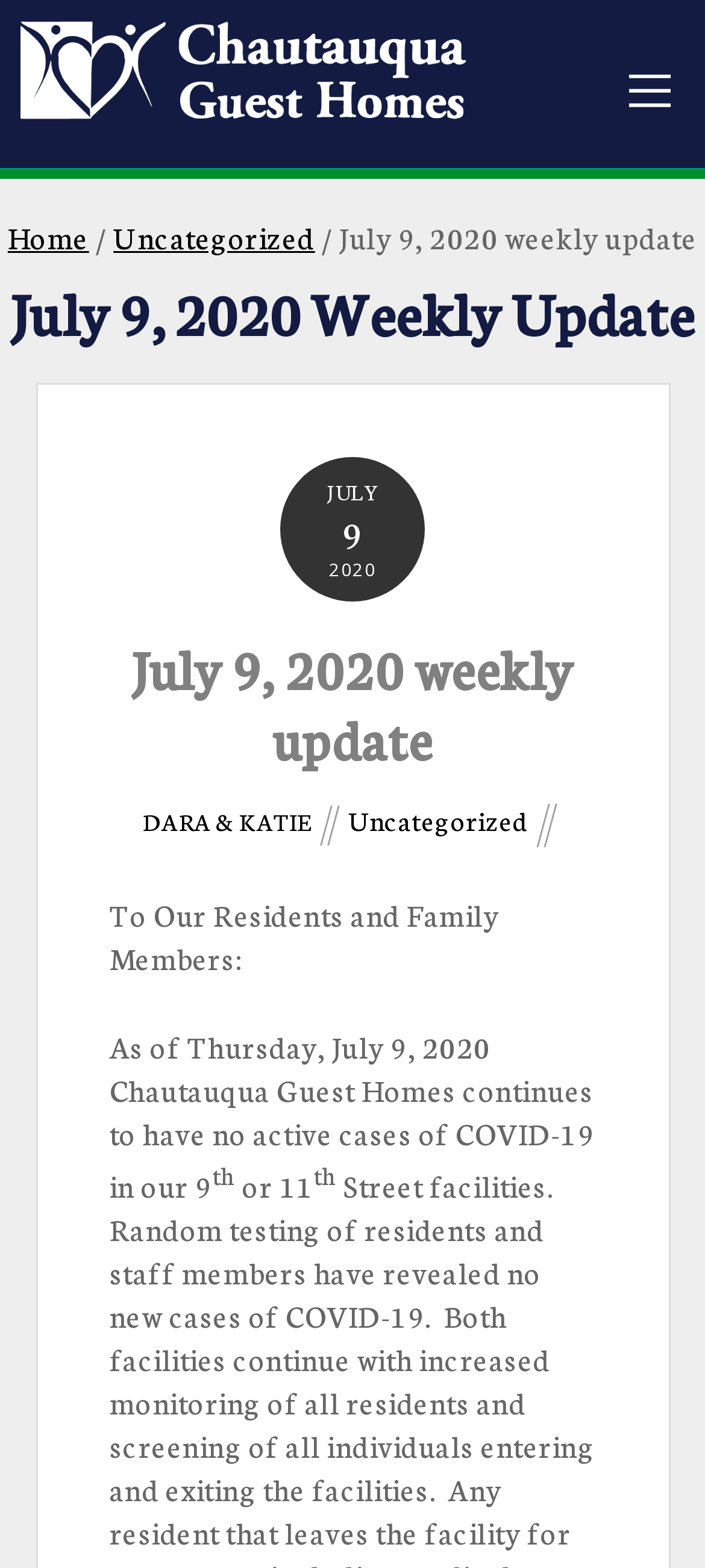Please study the image and answer the question comprehensively:
What is the date of the weekly update?

The webpage mentions 'July 9, 2020 weekly update' in multiple places, indicating that the update was published on this date.